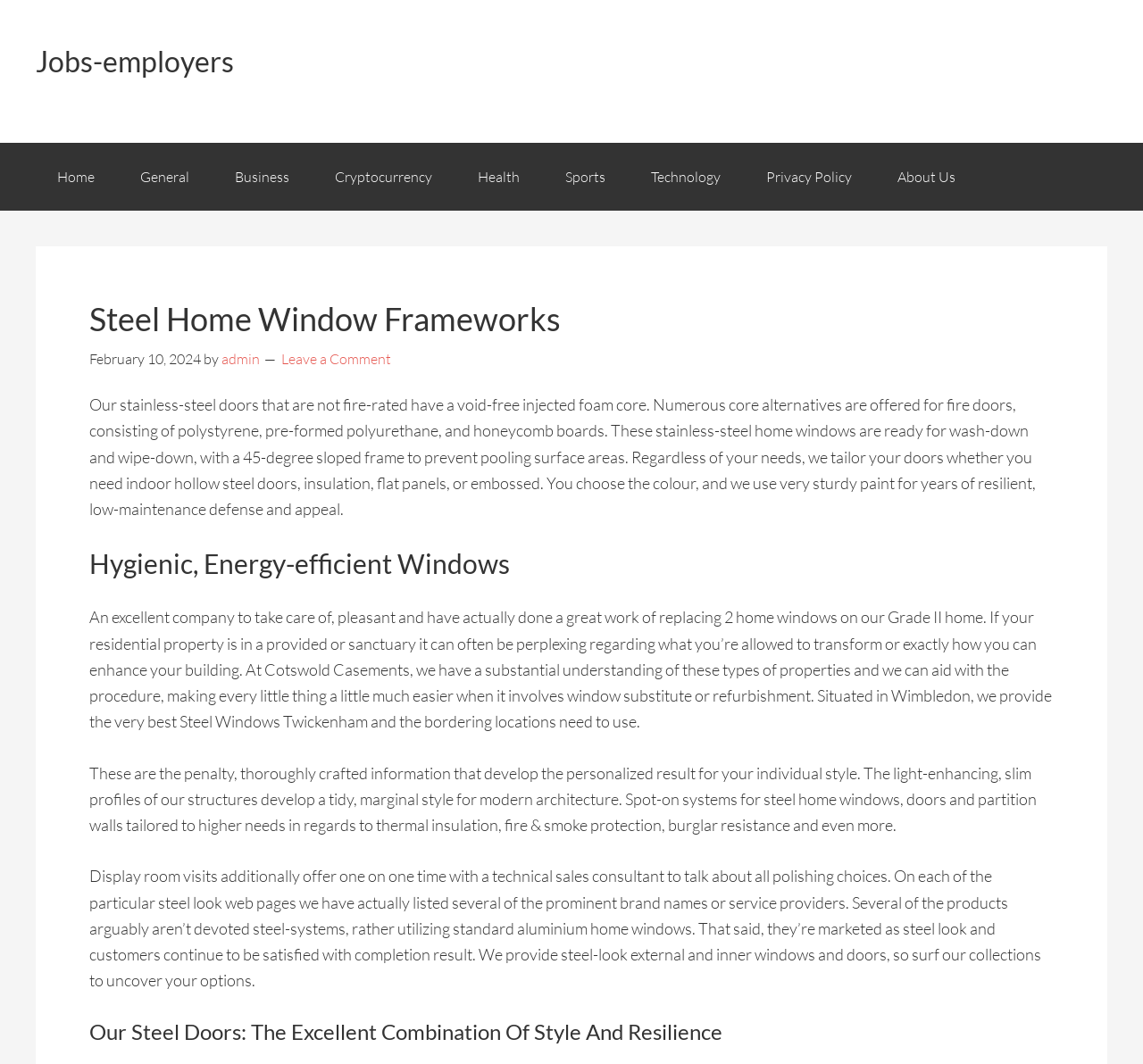Locate the bounding box coordinates of the clickable region necessary to complete the following instruction: "Click on the 'About Us' link". Provide the coordinates in the format of four float numbers between 0 and 1, i.e., [left, top, right, bottom].

[0.766, 0.134, 0.855, 0.198]